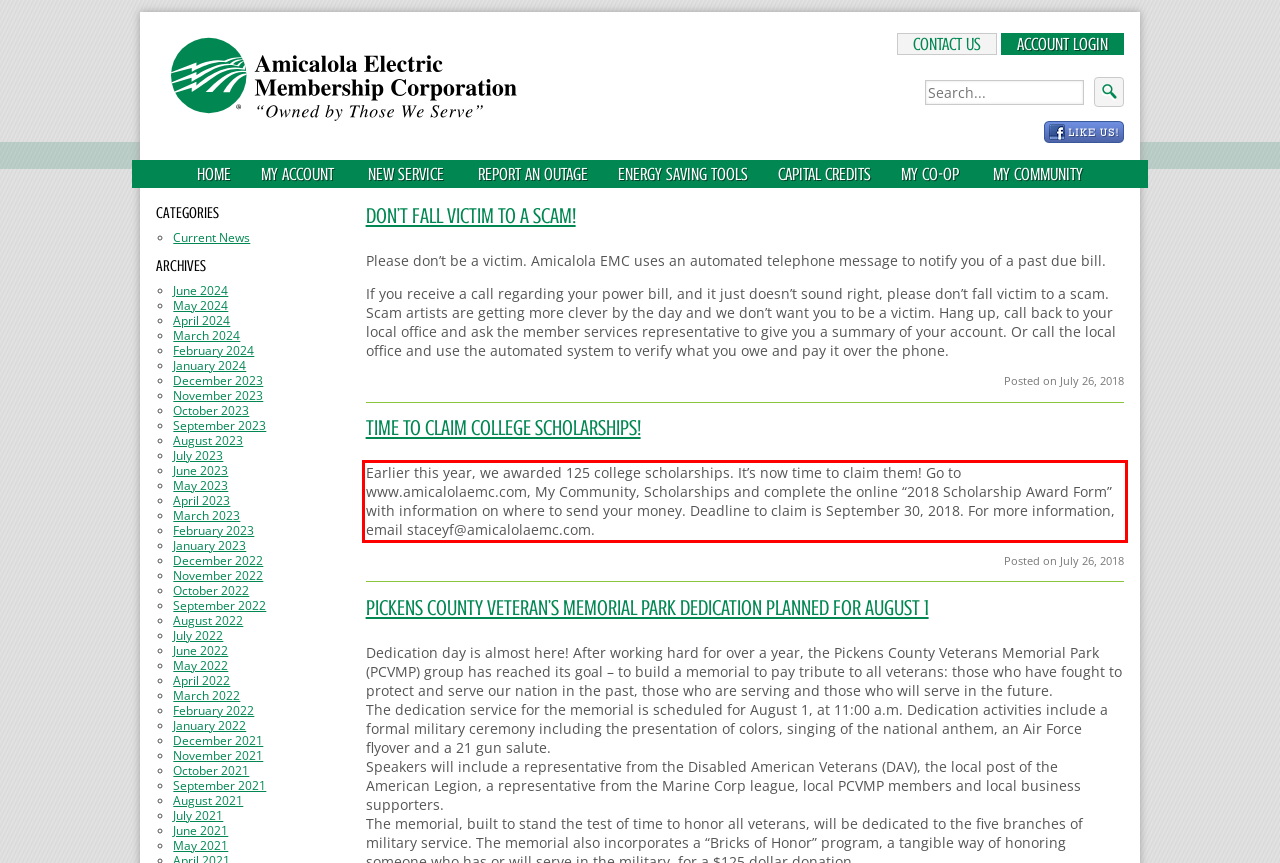Analyze the red bounding box in the provided webpage screenshot and generate the text content contained within.

Earlier this year, we awarded 125 college scholarships. It’s now time to claim them! Go to www.amicalolaemc.com, My Community, Scholarships and complete the online “2018 Scholarship Award Form” with information on where to send your money. Deadline to claim is September 30, 2018. For more information, email staceyf@amicalolaemc.com.